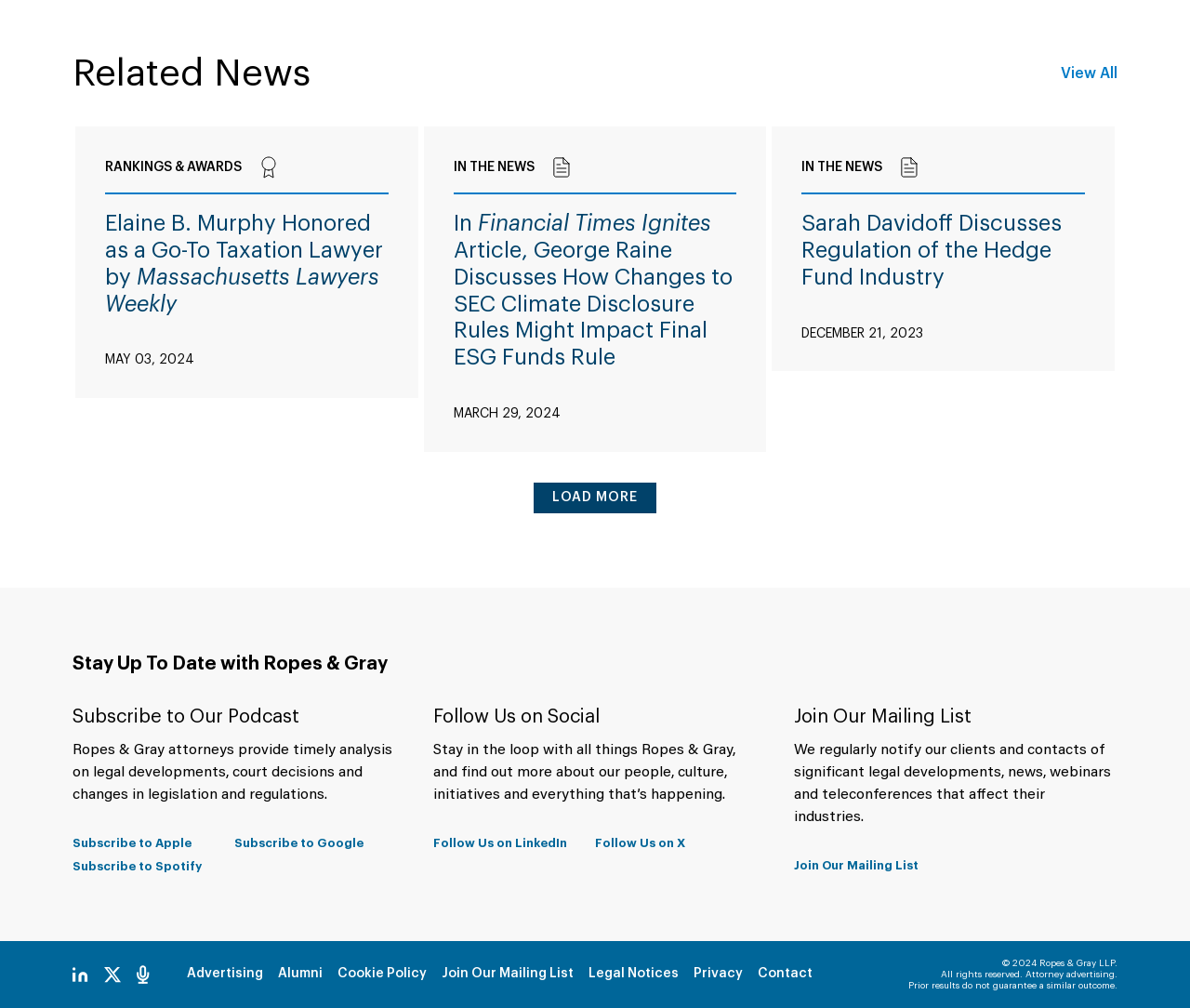Identify the bounding box coordinates of the element to click to follow this instruction: 'Click Run Jane Run'. Ensure the coordinates are four float values between 0 and 1, provided as [left, top, right, bottom].

None